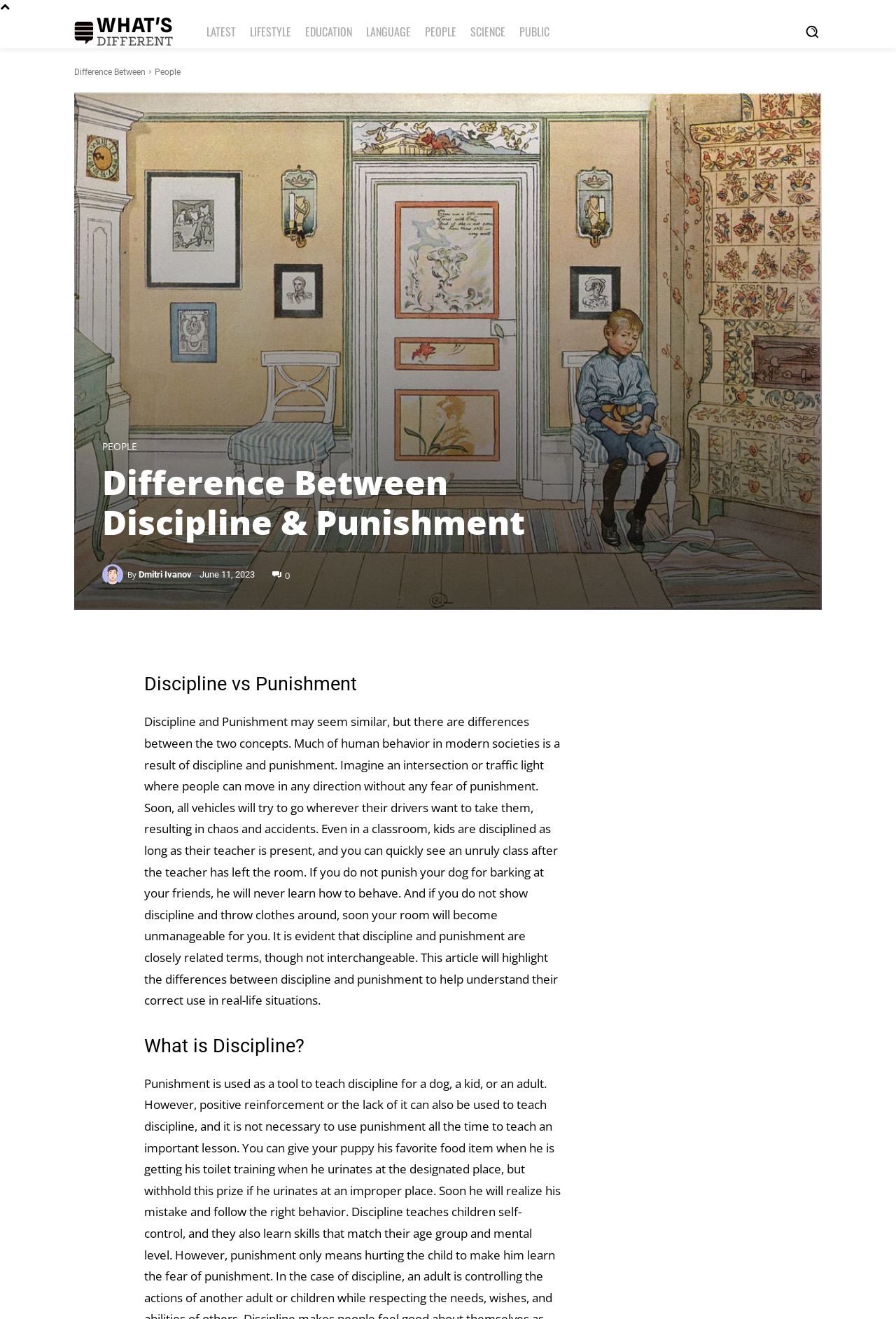Please find the bounding box coordinates of the element that needs to be clicked to perform the following instruction: "Click the 'REPORT AN INCIDENT' link". The bounding box coordinates should be four float numbers between 0 and 1, represented as [left, top, right, bottom].

None